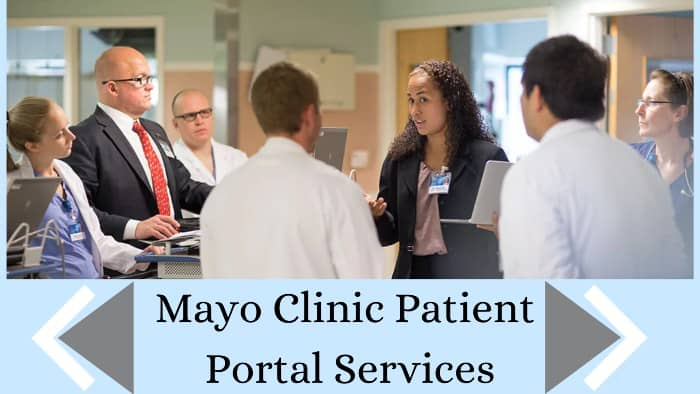Please answer the following question using a single word or phrase: What is displayed at the bottom of the image?

Title and directional arrows